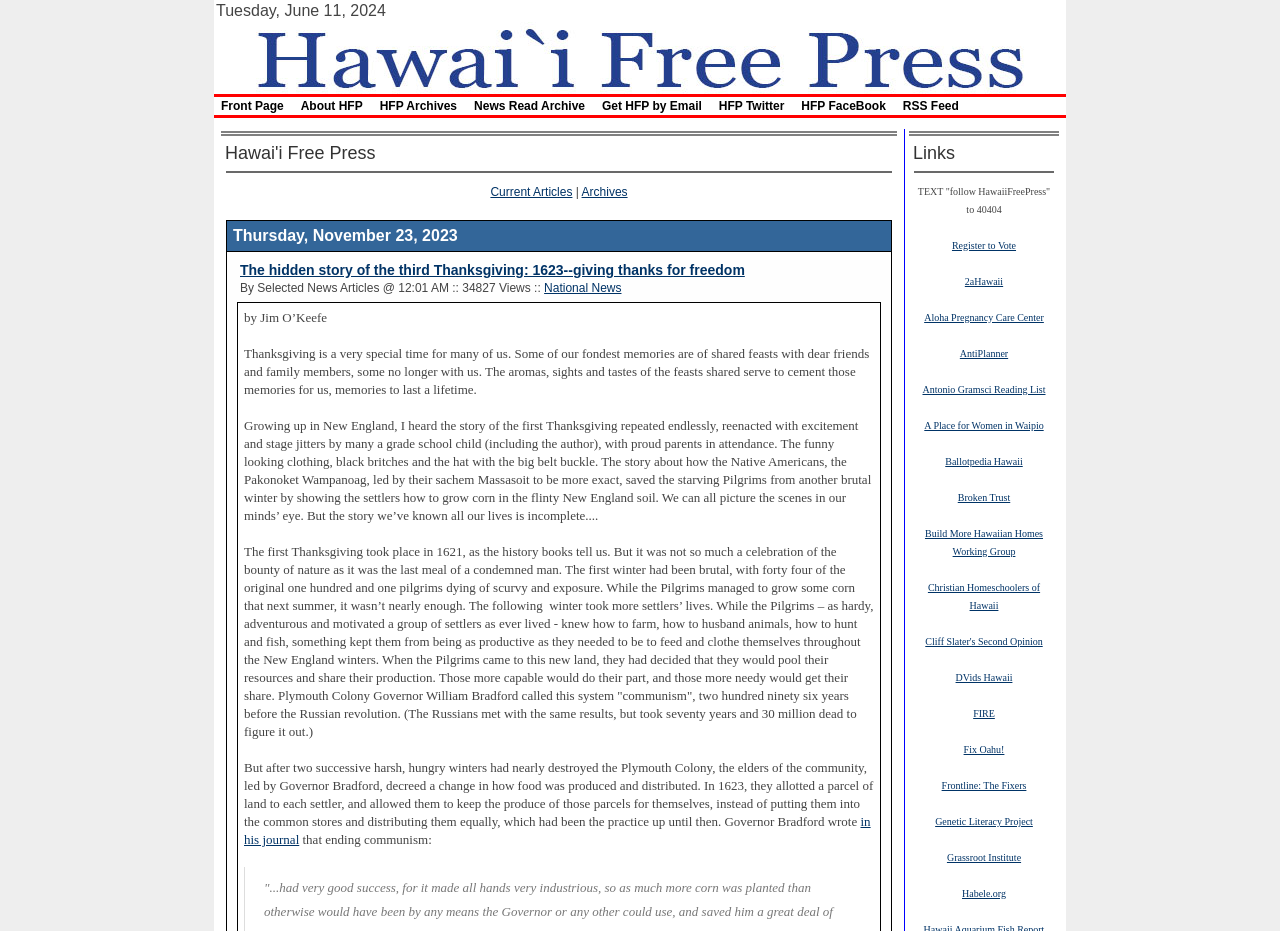Specify the bounding box coordinates for the region that must be clicked to perform the given instruction: "Click on the 'Hawaii Free Press' link".

[0.175, 0.052, 0.825, 0.07]